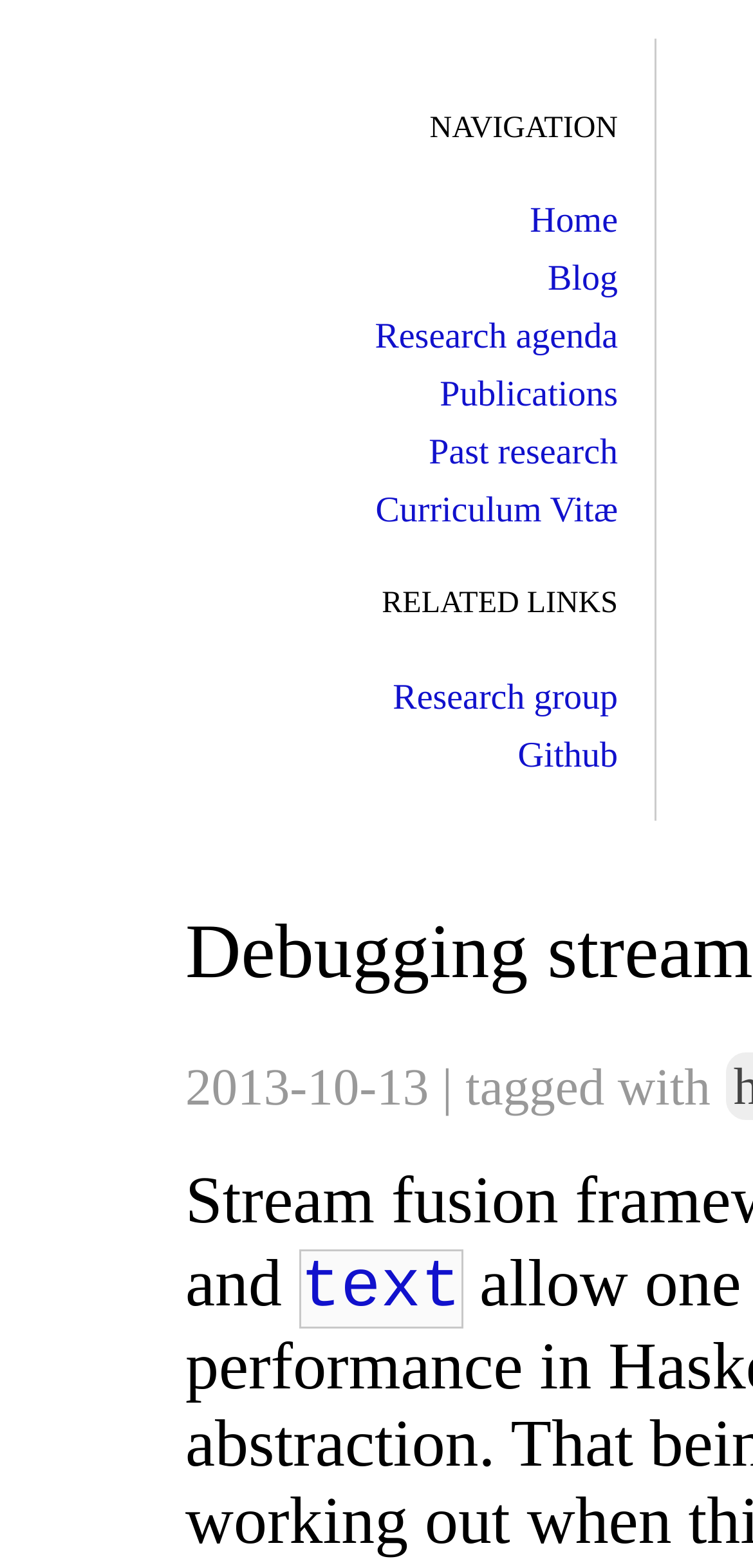Please answer the following query using a single word or phrase: 
What is the second word in the text following the 'Github' link?

tagged